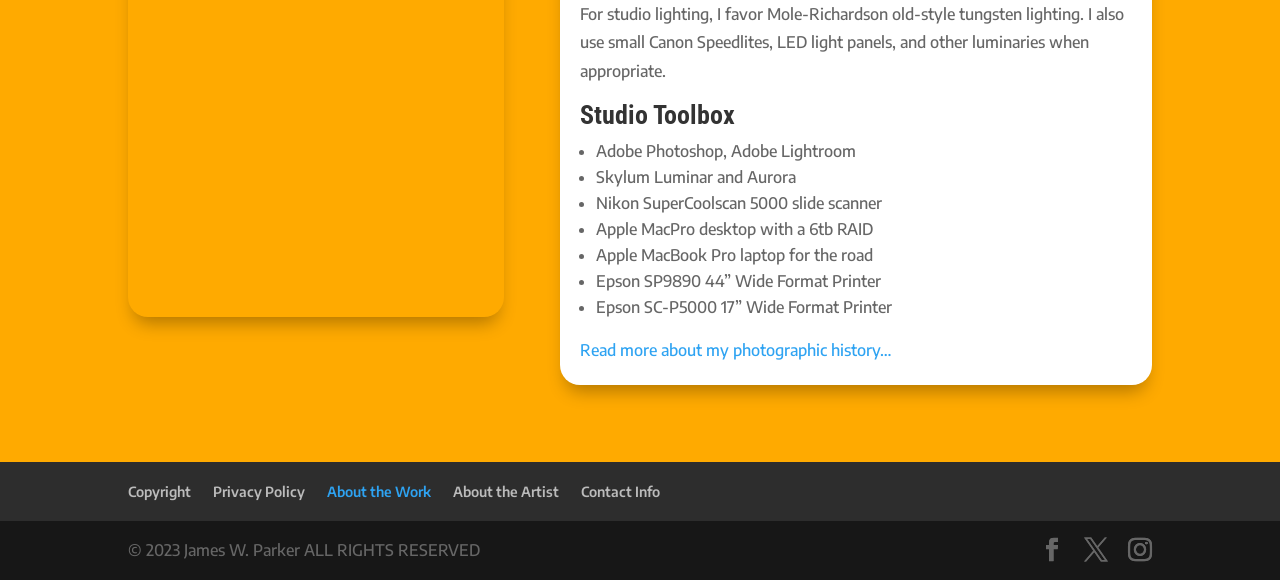Determine the bounding box coordinates of the clickable area required to perform the following instruction: "Pay bills online". The coordinates should be represented as four float numbers between 0 and 1: [left, top, right, bottom].

None